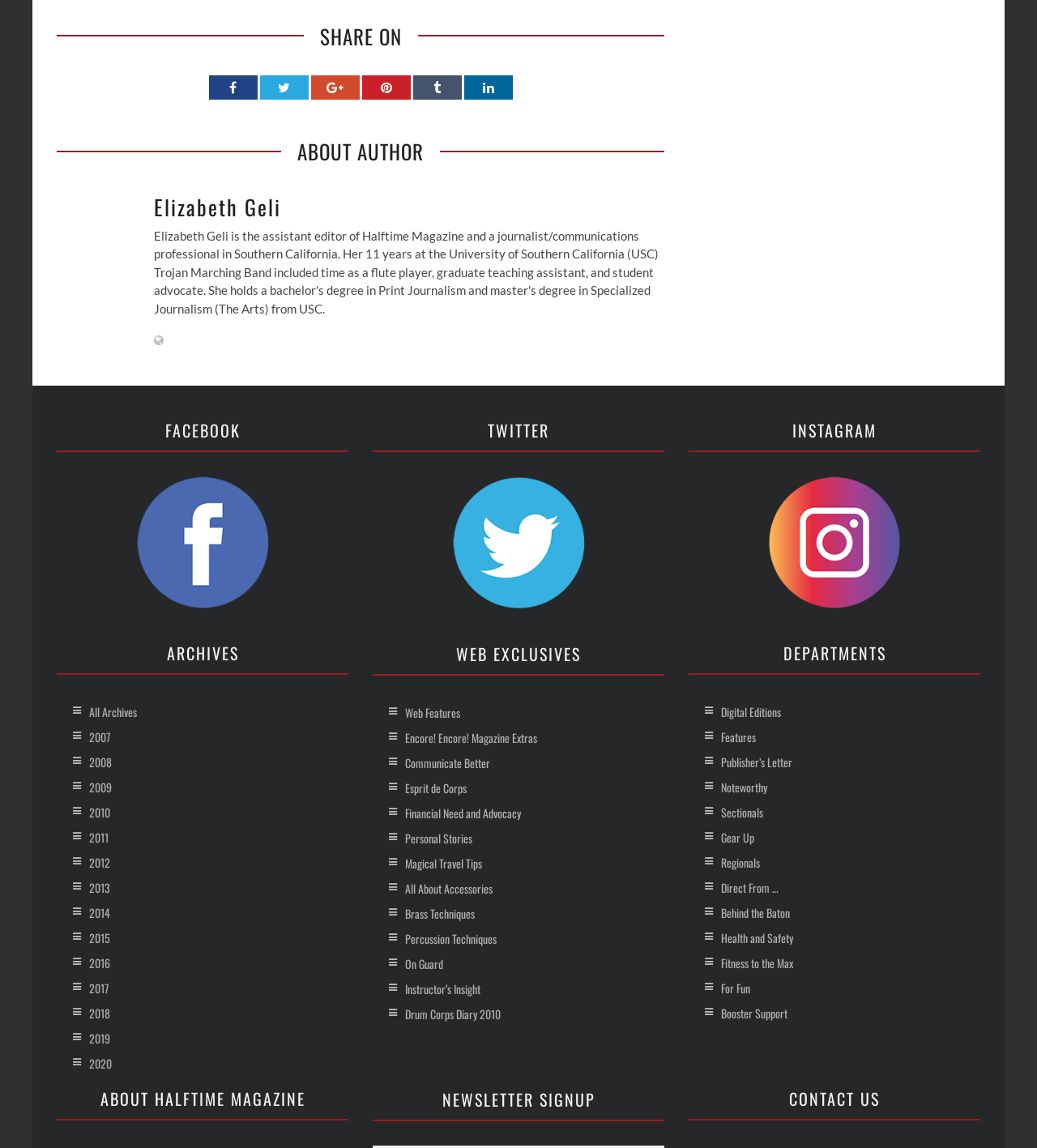How many years are listed in the archives?
Please respond to the question with as much detail as possible.

The years listed in the archives are from 2007 to 2020, which can be found in the 'ARCHIVES' section.